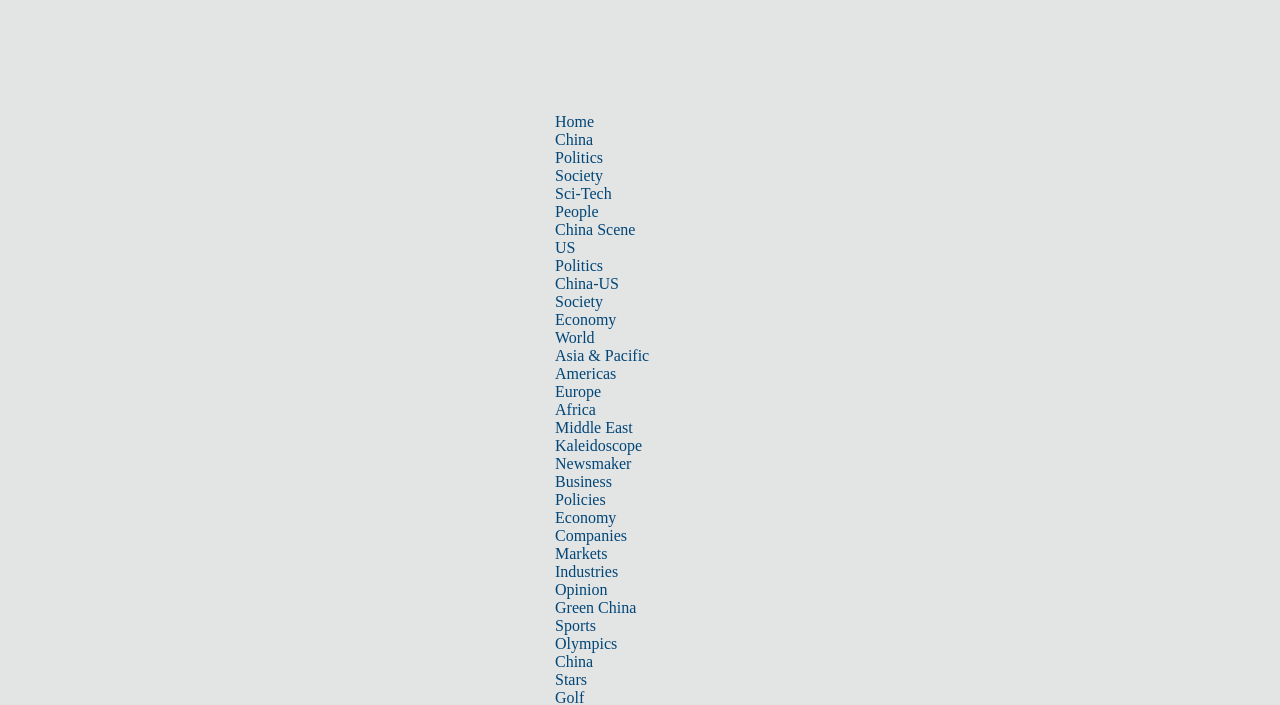How many main categories are in the top navigation bar?
Answer with a single word or phrase by referring to the visual content.

5